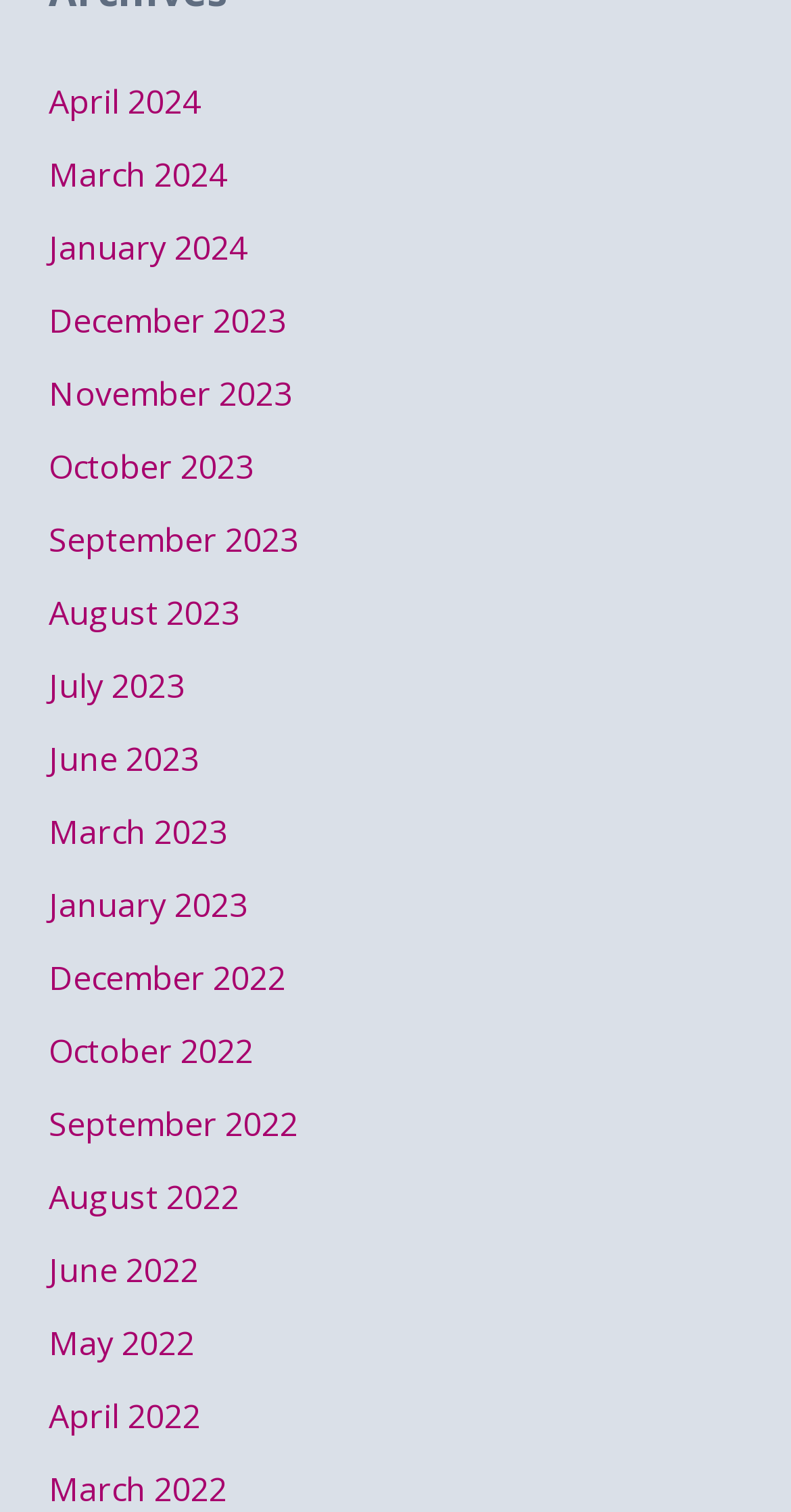Provide your answer in one word or a succinct phrase for the question: 
How many months are listed in 2023?

5